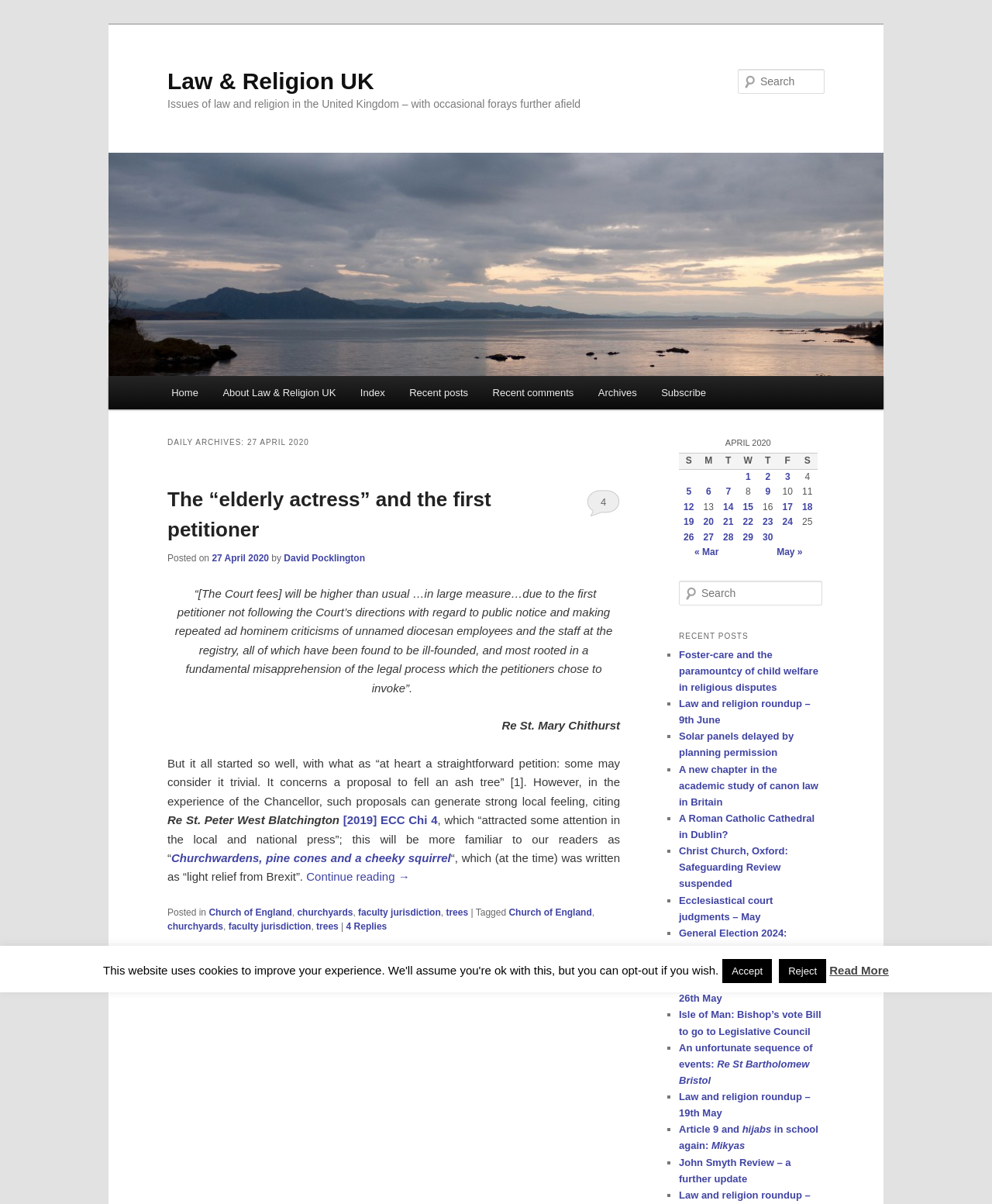Please identify the bounding box coordinates of the element's region that should be clicked to execute the following instruction: "Read the article 'The “elderly actress” and the first petitioner'". The bounding box coordinates must be four float numbers between 0 and 1, i.e., [left, top, right, bottom].

[0.169, 0.405, 0.495, 0.45]